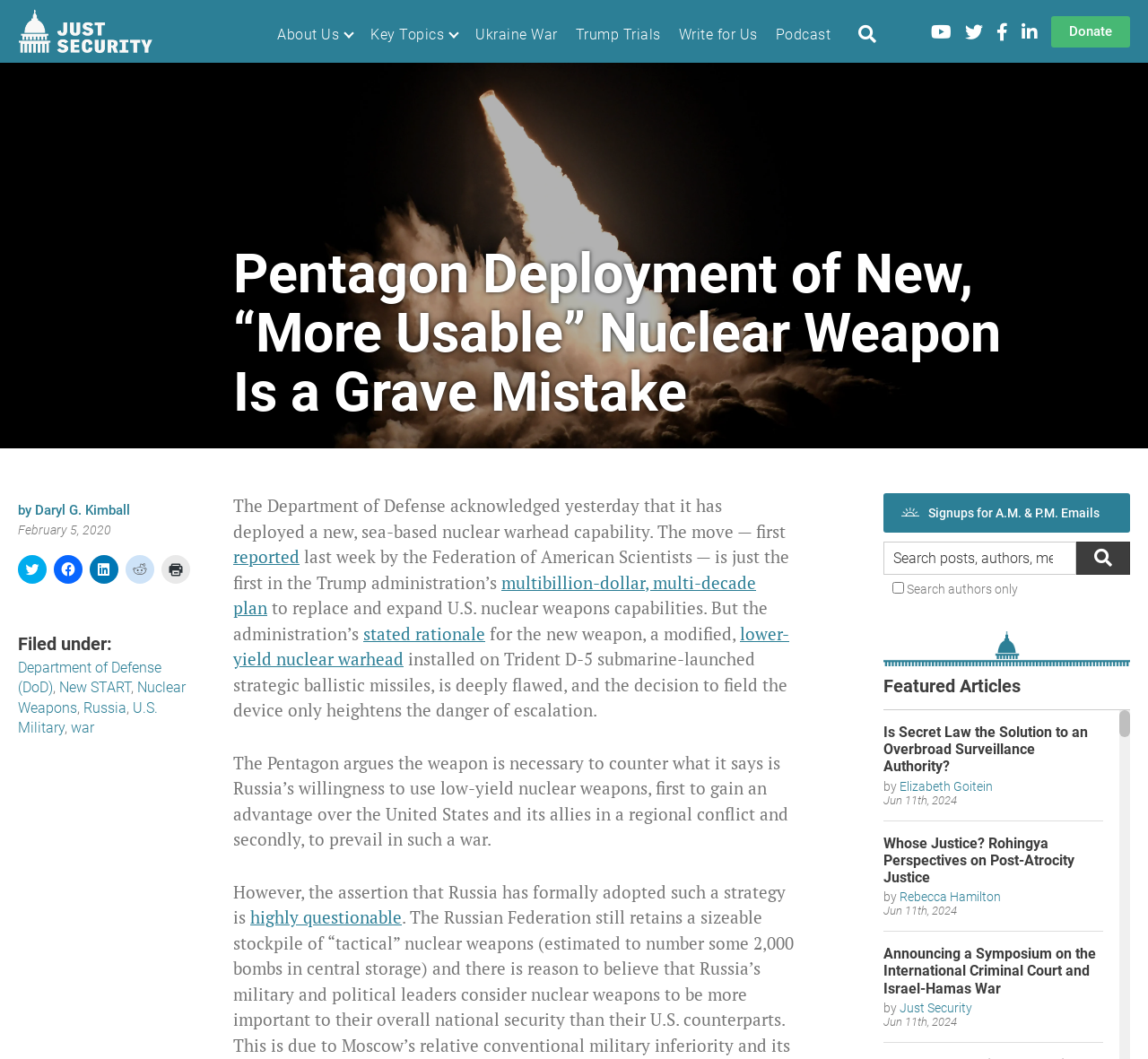Specify the bounding box coordinates of the area to click in order to follow the given instruction: "Follow us on YouTube."

[0.811, 0.018, 0.829, 0.041]